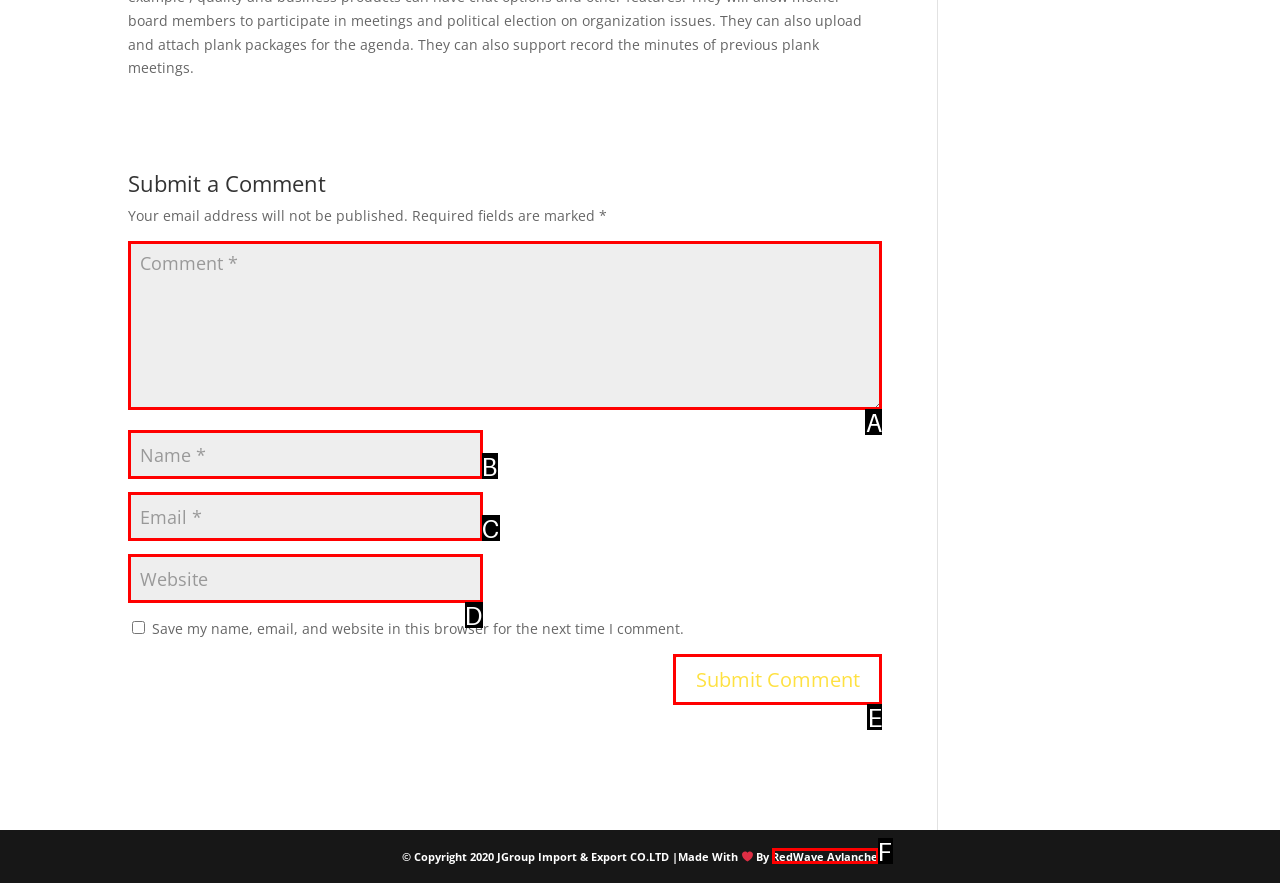Tell me the letter of the option that corresponds to the description: input value="Email *" aria-describedby="email-notes" name="email"
Answer using the letter from the given choices directly.

C